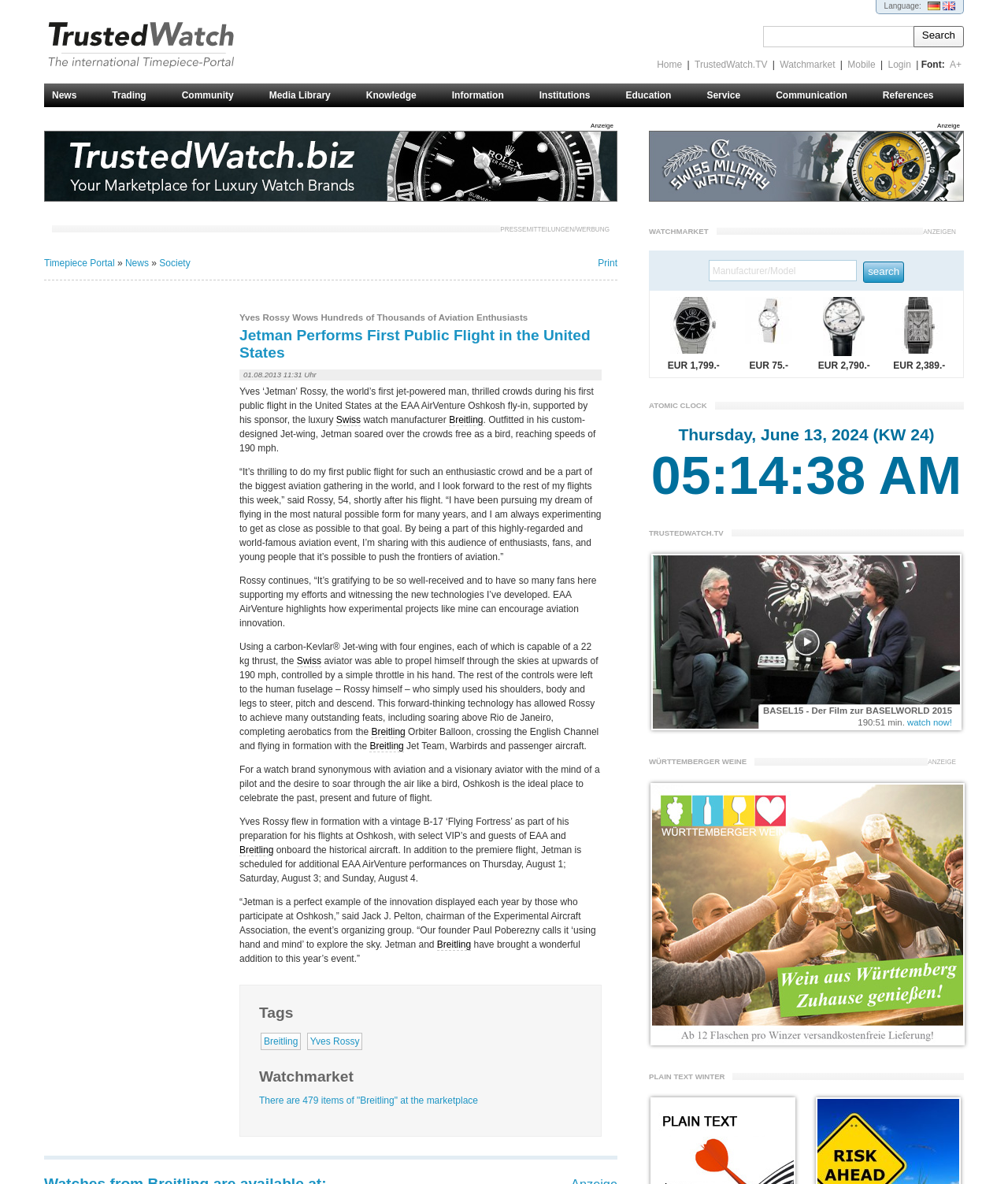Kindly respond to the following question with a single word or a brief phrase: 
What is the purpose of the search box?

Search watches